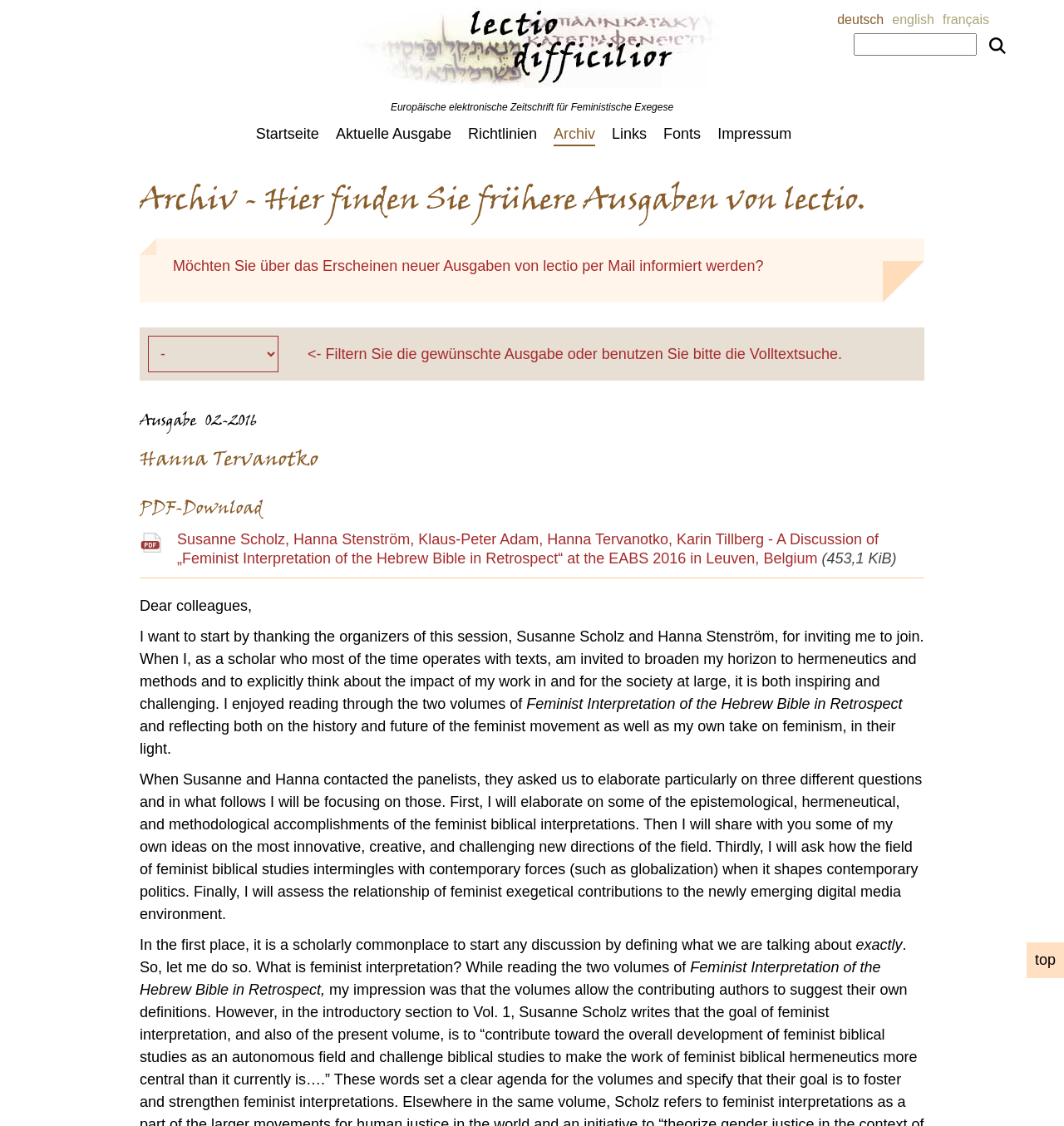Please determine the bounding box coordinates of the section I need to click to accomplish this instruction: "Go to the English version of the website".

[0.838, 0.011, 0.878, 0.024]